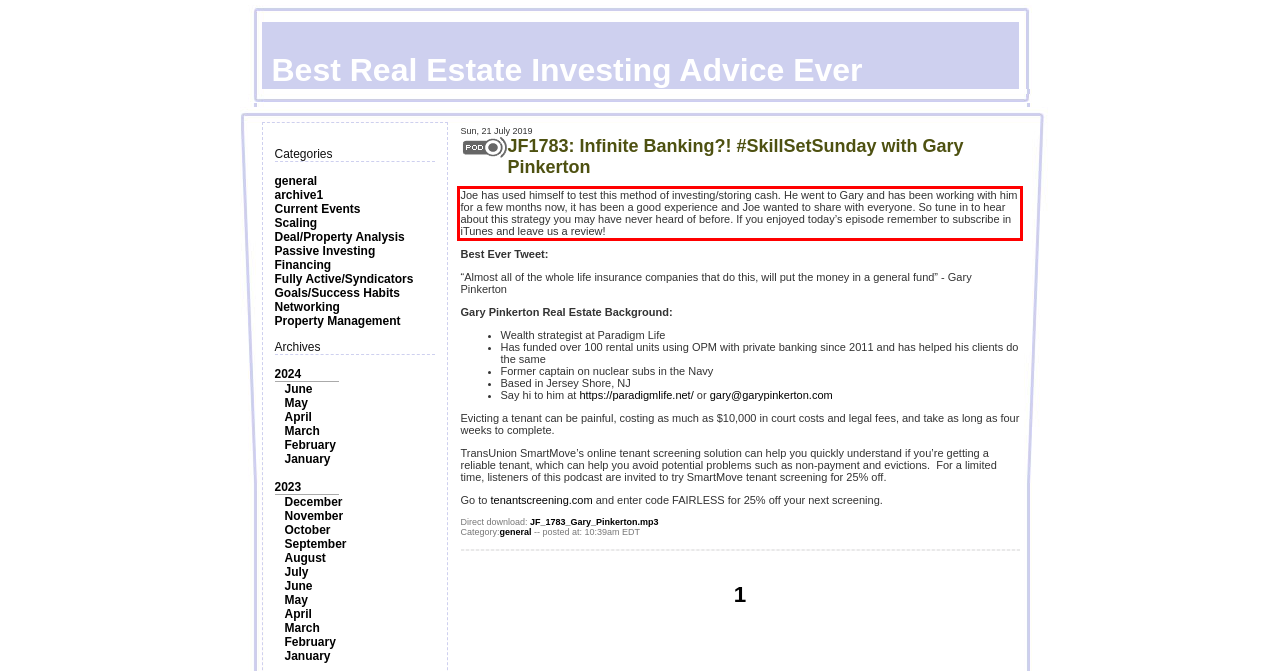Identify the text within the red bounding box on the webpage screenshot and generate the extracted text content.

Joe has used himself to test this method of investing/storing cash. He went to Gary and has been working with him for a few months now, it has been a good experience and Joe wanted to share with everyone. So tune in to hear about this strategy you may have never heard of before. If you enjoyed today’s episode remember to subscribe in iTunes and leave us a review!